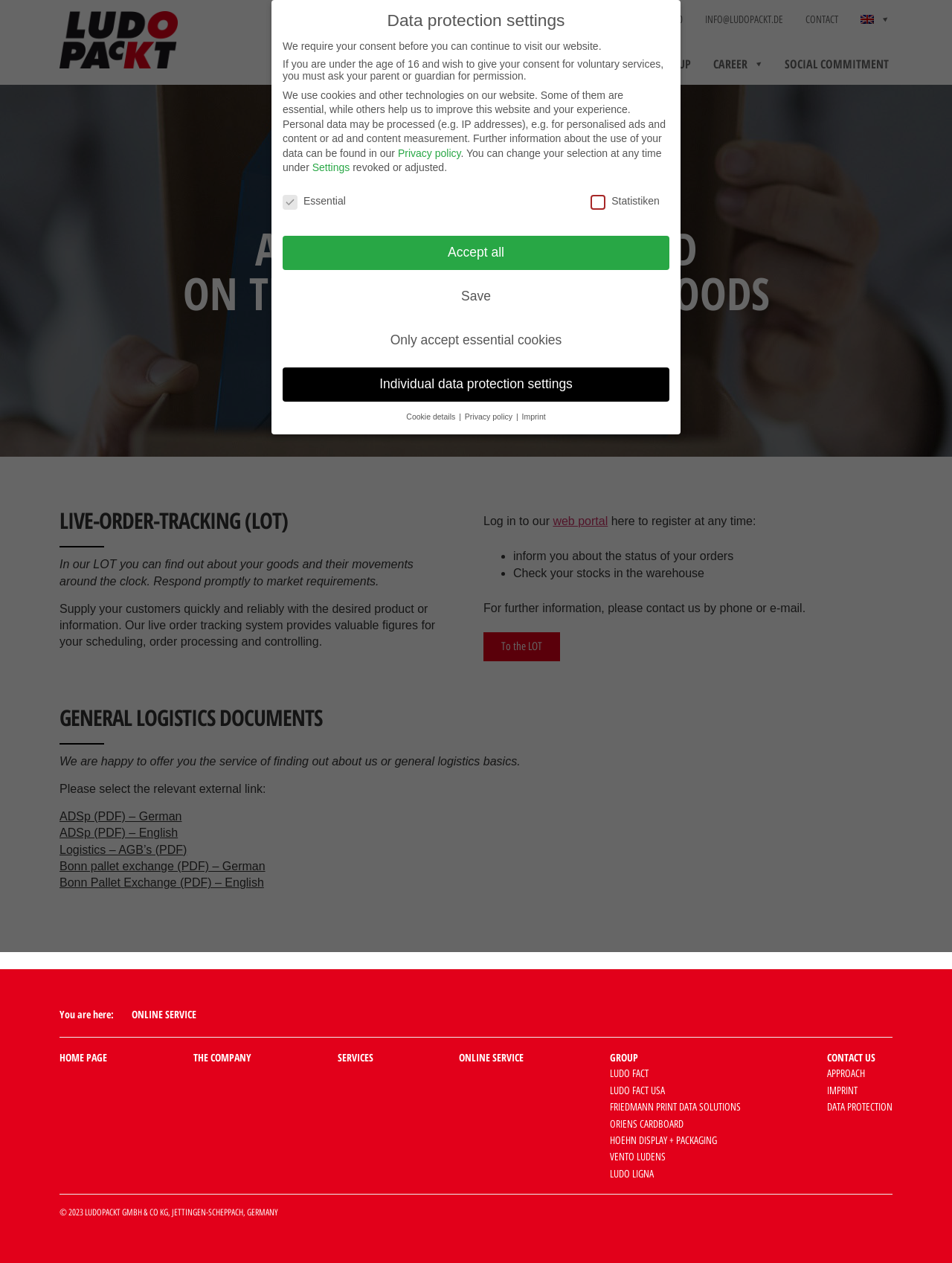Provide a comprehensive description of the webpage.

The webpage is for an online service called Ludo Packt. At the top left corner, there is a default logo image. Next to it, there are three links: a phone number, an email address, and a contact link. On the top right corner, there is a language selection link with a dropdown menu.

Below the top section, there is a main content area. On the left side, there is a heading "LIVE-ORDER-TRACKING (LOT)" followed by two paragraphs of text describing the live order tracking system. Below the text, there is a link to log in to the web portal and a registration link.

On the right side of the main content area, there is a section with three bullet points listing the benefits of using the live order tracking system. Below the bullet points, there is a link to the LOT and a heading "GENERAL LOGISTICS DOCUMENTS" followed by several links to external documents.

At the bottom of the main content area, there is a section with a heading "You are here:" followed by a breadcrumb navigation link to the online service page. Below it, there is a horizontal separator line, and then a footer section with links to various pages, including the home page, company information, services, online service, group, and contact us.

On the right side of the footer section, there are links to other related companies and services. At the very bottom, there is a copyright notice and a horizontal separator line.

On the top right corner of the page, there is a data protection settings section with a heading and several paragraphs of text explaining the use of cookies and data protection. Below the text, there are several buttons to accept or customize data protection settings.